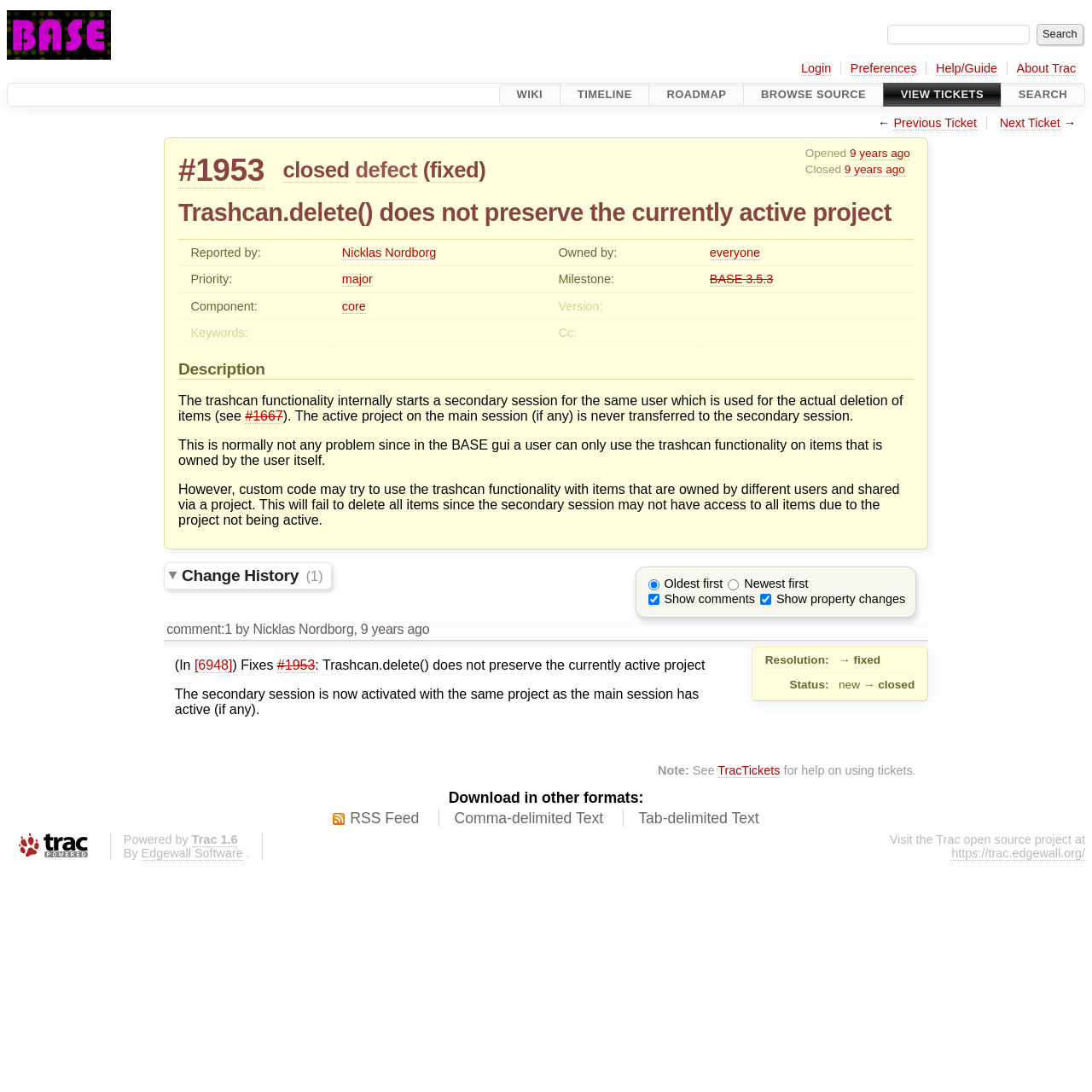Find the bounding box coordinates of the area to click in order to follow the instruction: "View wiki".

[0.457, 0.076, 0.513, 0.098]